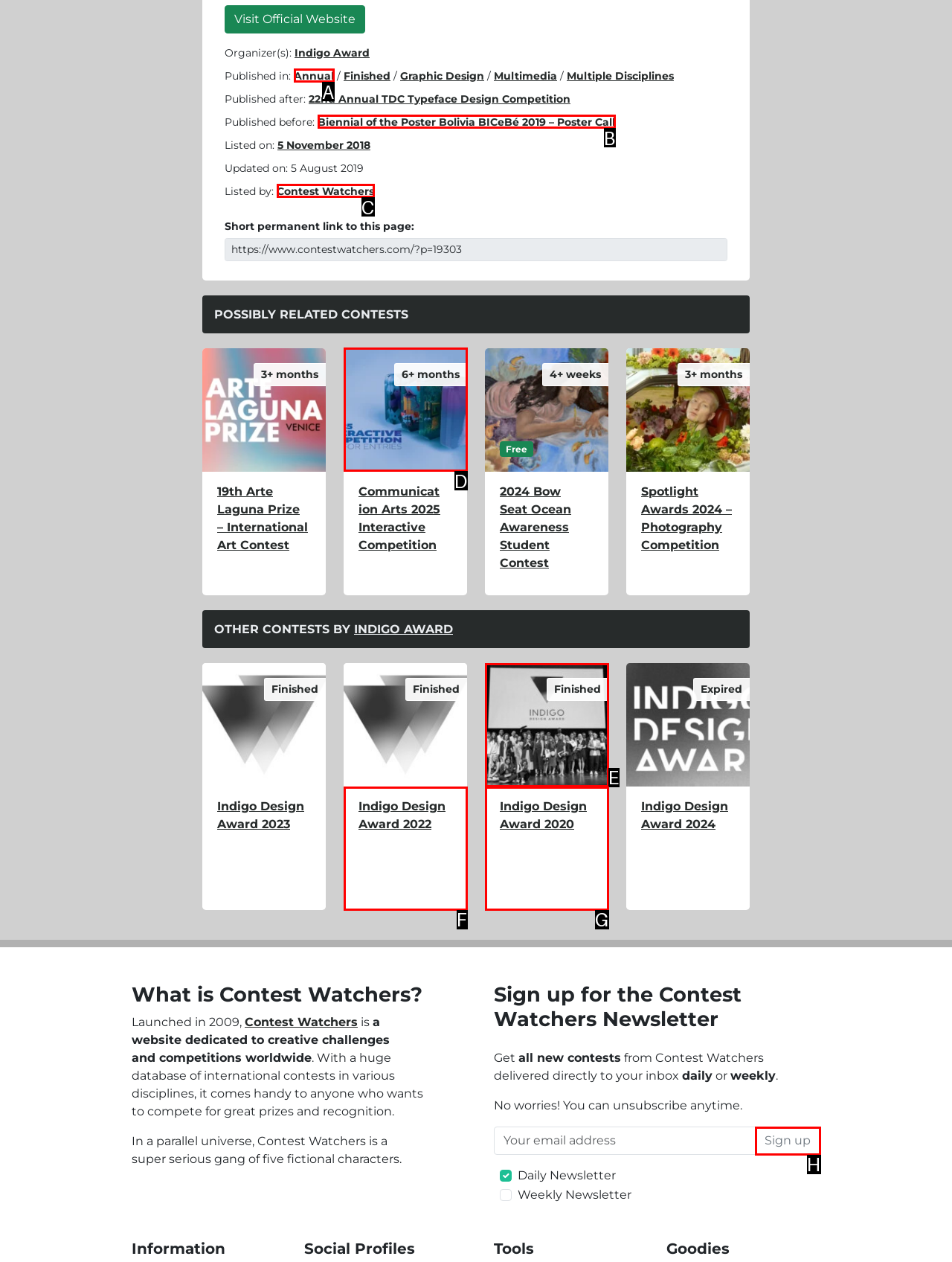Using the given description: Image source: Marly Group Finished, identify the HTML element that corresponds best. Answer with the letter of the correct option from the available choices.

E